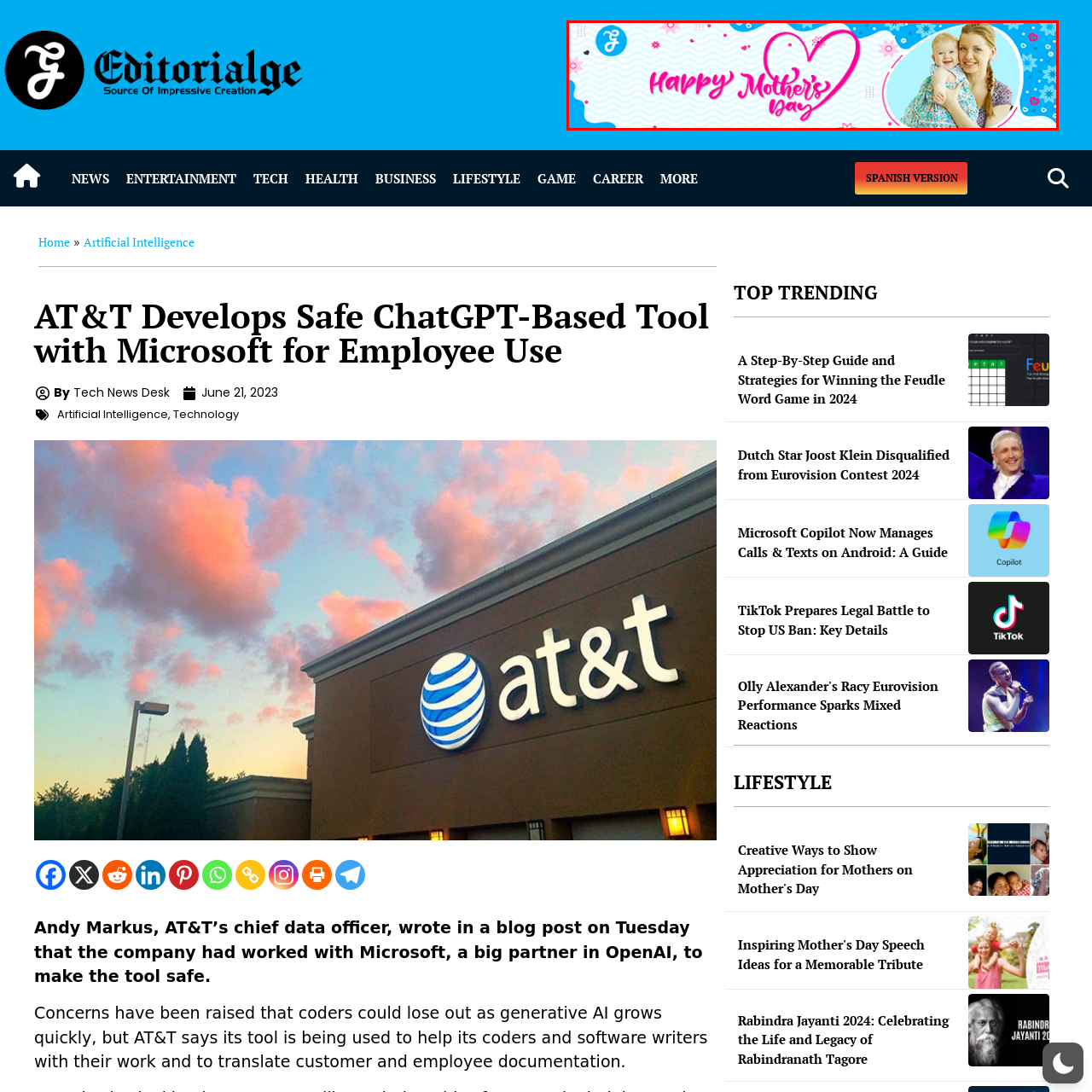Provide an in-depth caption for the picture enclosed by the red frame.

A vibrant and heartfelt graphic celebrating Mother's Day 2024 features bold, playful typography that reads "Happy Mother's Day" in a striking pink font, surrounded by colorful, decorative elements. The background is a bright blue with whimsical patterns, creating a cheerful atmosphere. On the right side, an affectionate photo captures a smiling mother holding her joyful child, embodying the spirit of love and connection that this special day represents. This image encapsulates the warmth and appreciation often expressed on Mother's Day, inviting everyone to celebrate their maternal figures.